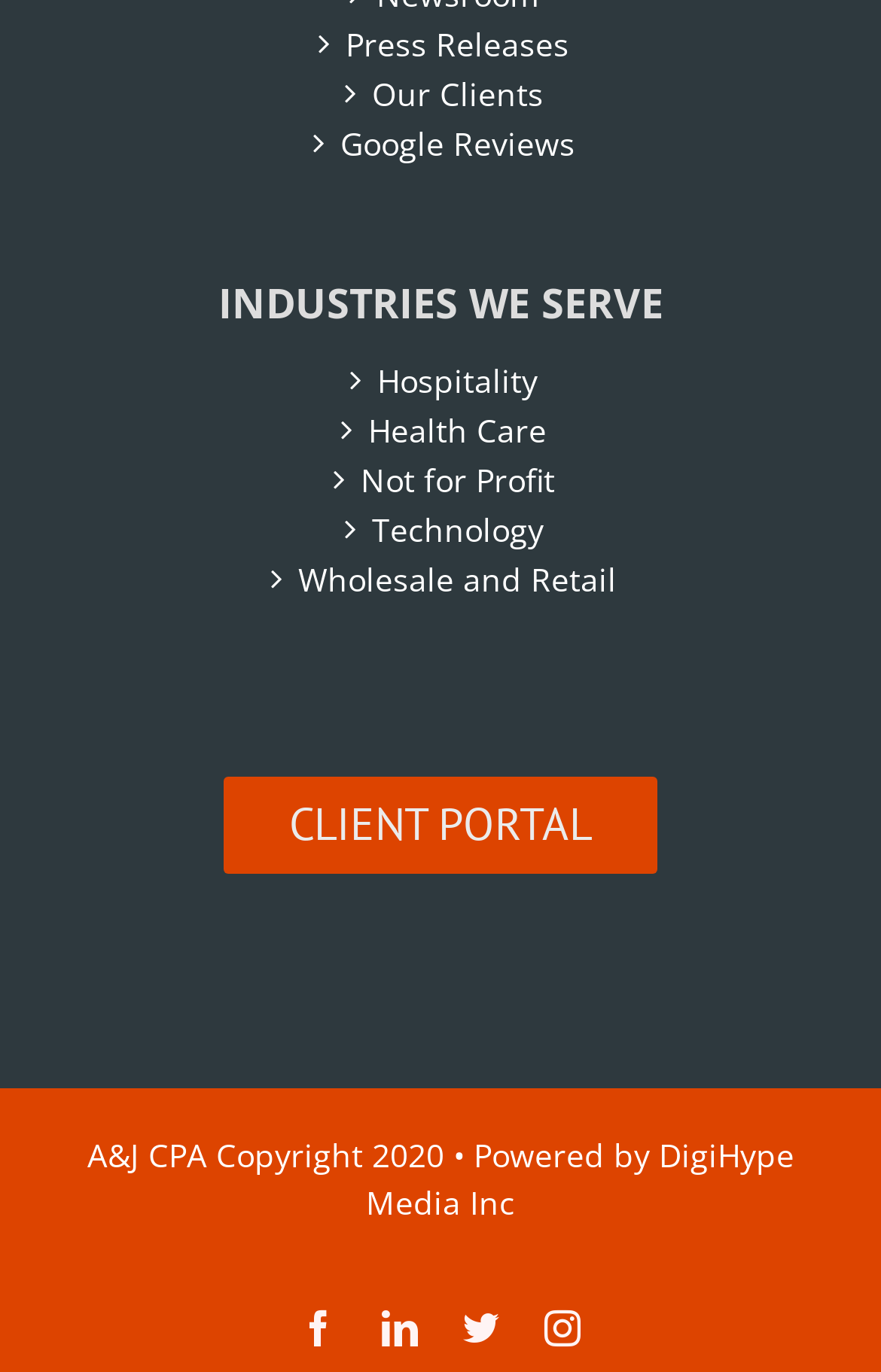What is the first industry listed?
Using the image, give a concise answer in the form of a single word or short phrase.

Hospitality